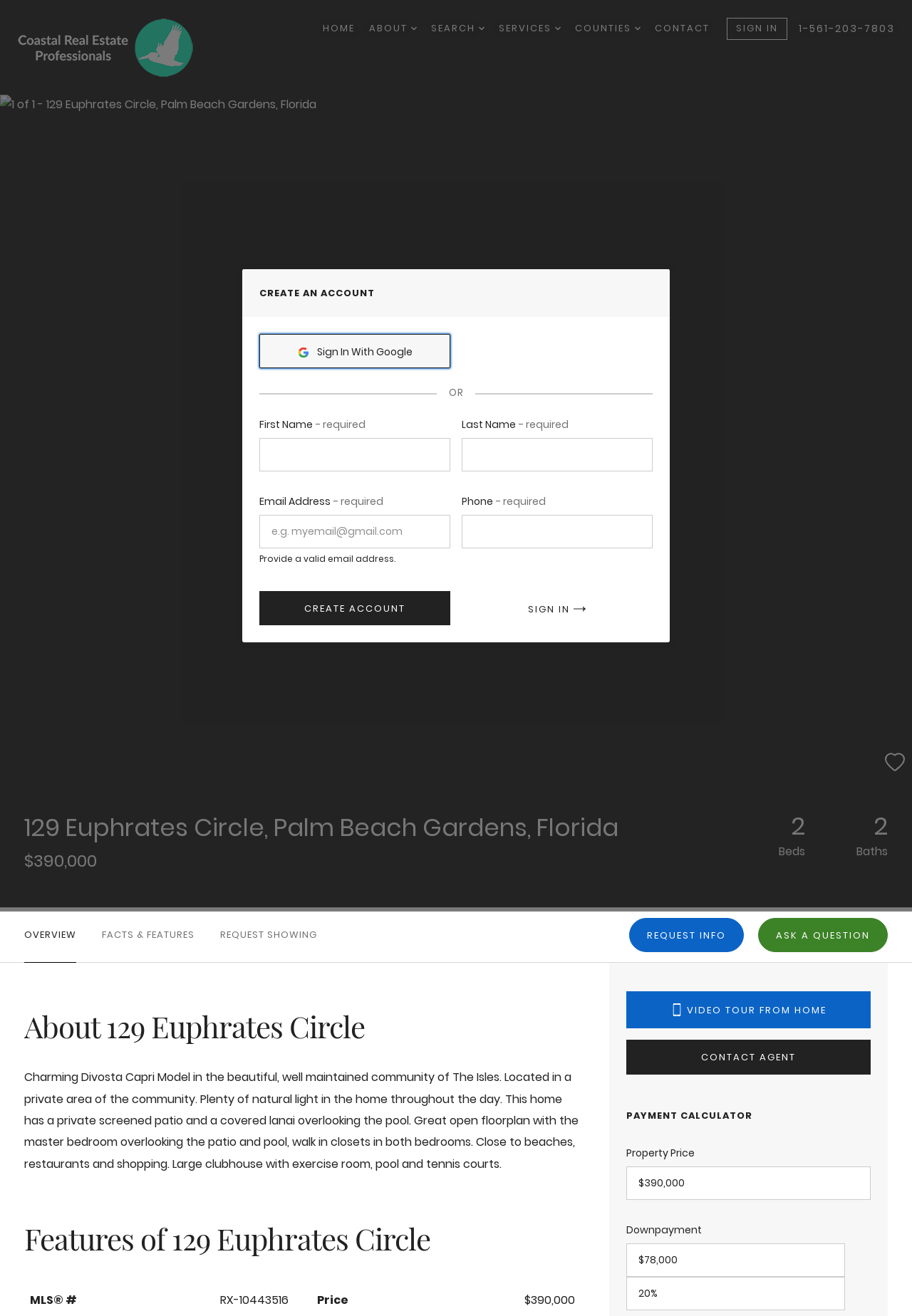Please find and report the bounding box coordinates of the element to click in order to perform the following action: "Request showing". The coordinates should be expressed as four float numbers between 0 and 1, in the format [left, top, right, bottom].

[0.241, 0.69, 0.348, 0.731]